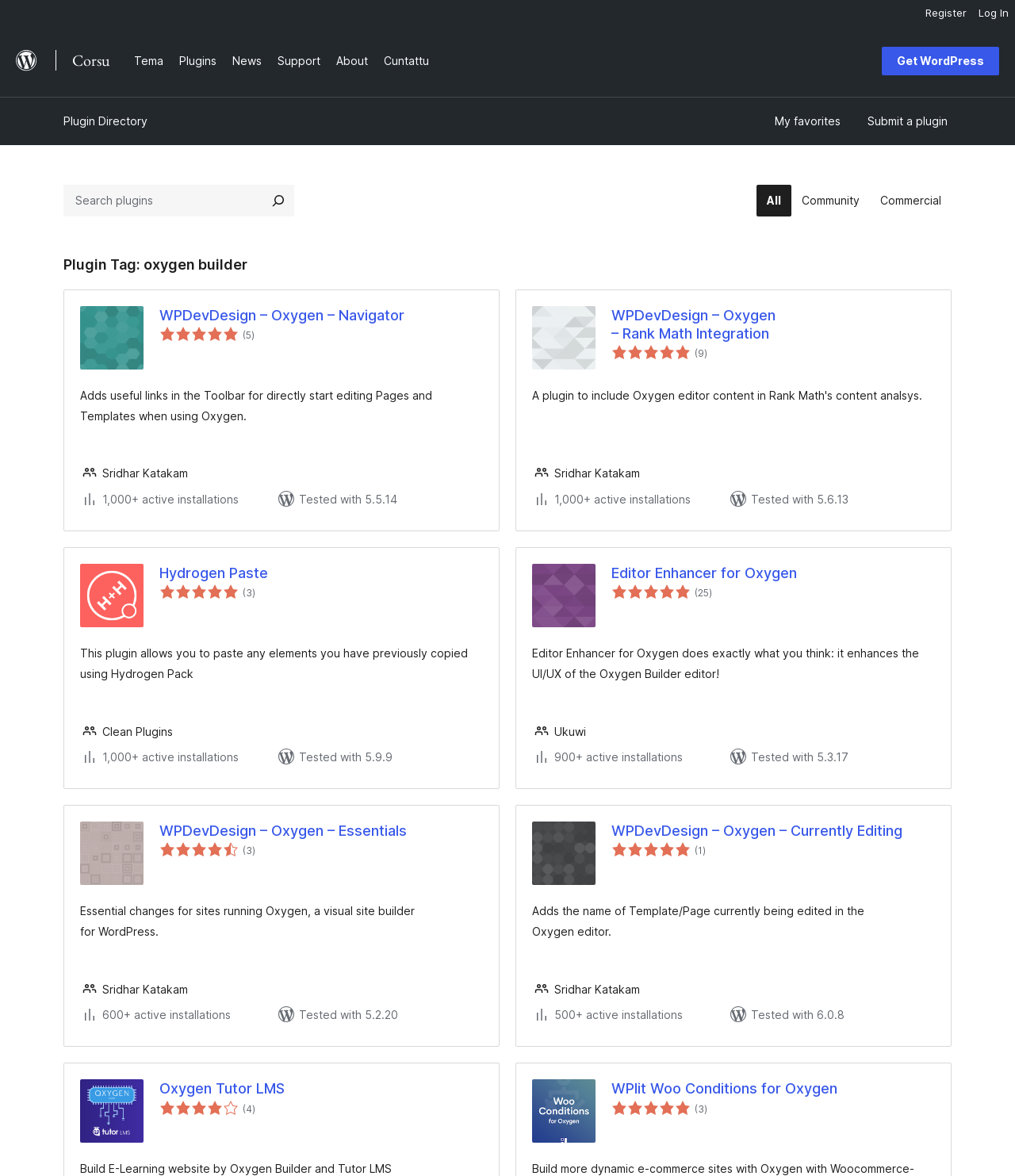How many active installations does the 'WPDevDesign – Oxygen – Navigator' plugin have?
Using the information from the image, provide a comprehensive answer to the question.

By examining the footer section of the 'WPDevDesign – Oxygen – Navigator' plugin, I found the text '1,000+ active installations', which indicates the number of active installations of this plugin.